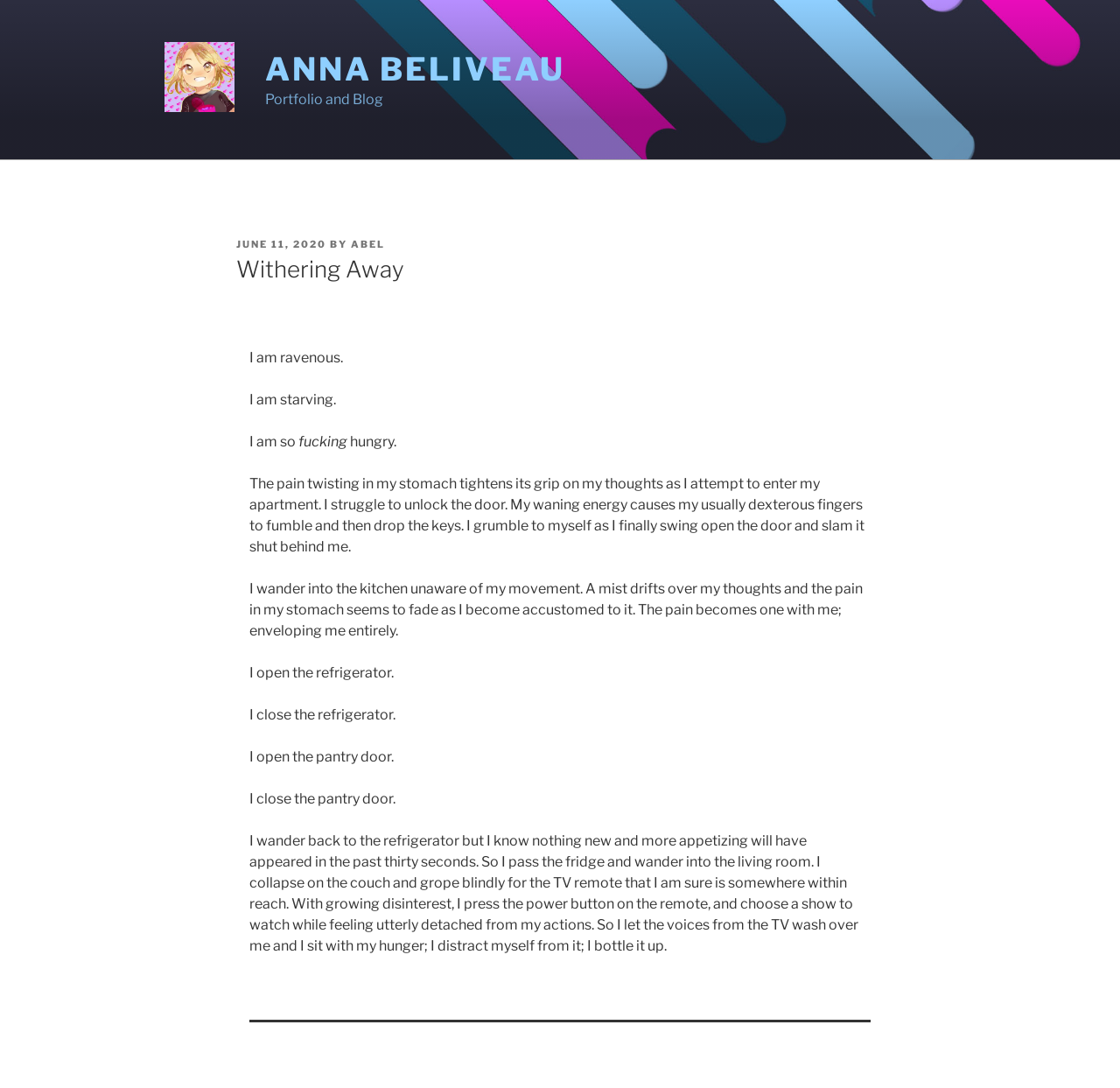What is the name of the author?
Using the information from the image, provide a comprehensive answer to the question.

The name of the author can be found in the link element with the text 'Anna Beliveau' which is located at the top of the webpage, and also in the image element with the same text.